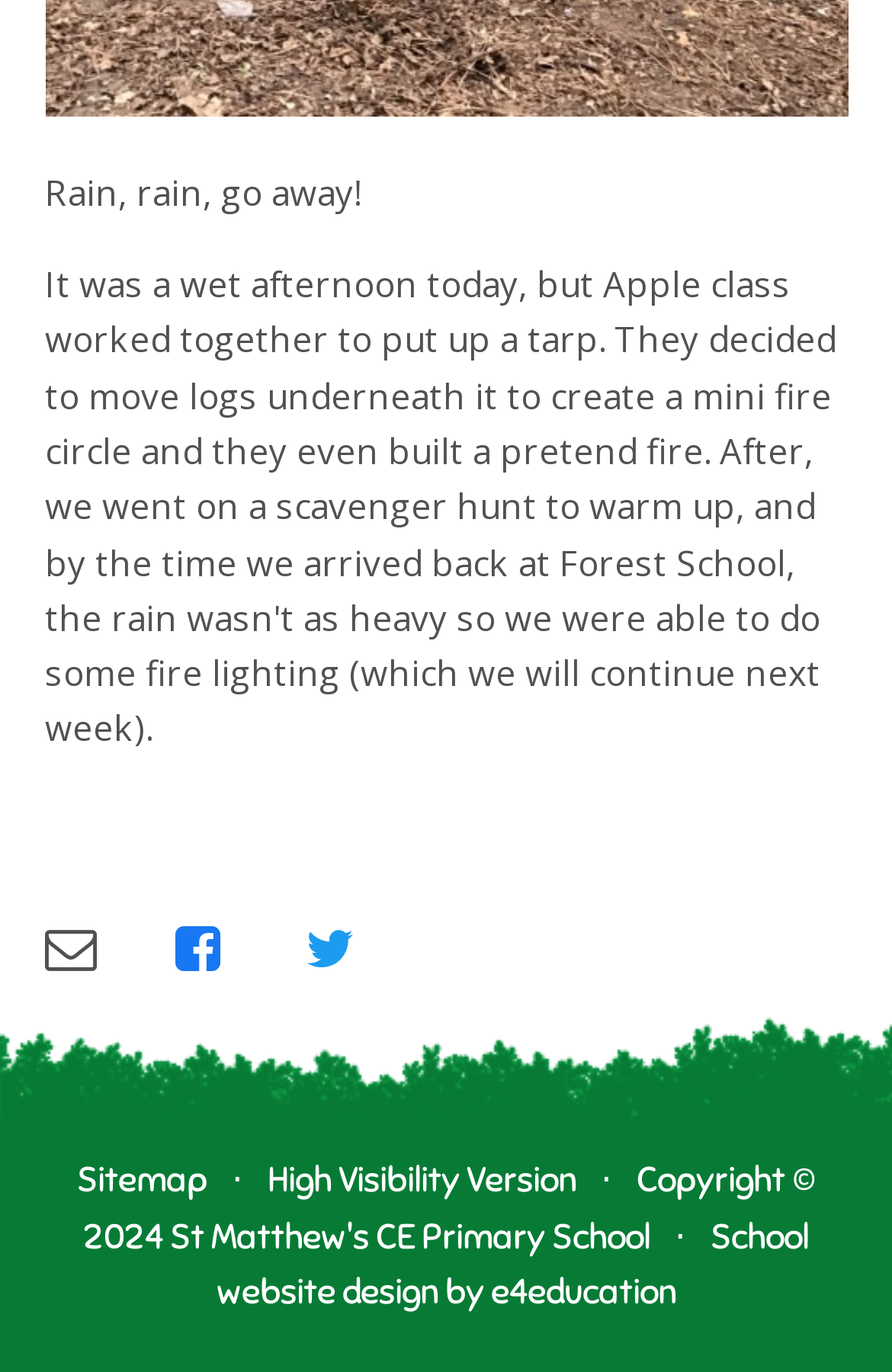Based on the visual content of the image, answer the question thoroughly: What is the last link on the webpage?

The last link on the webpage is 'School website design by e4education' with bounding box coordinates [0.242, 0.884, 0.907, 0.956].